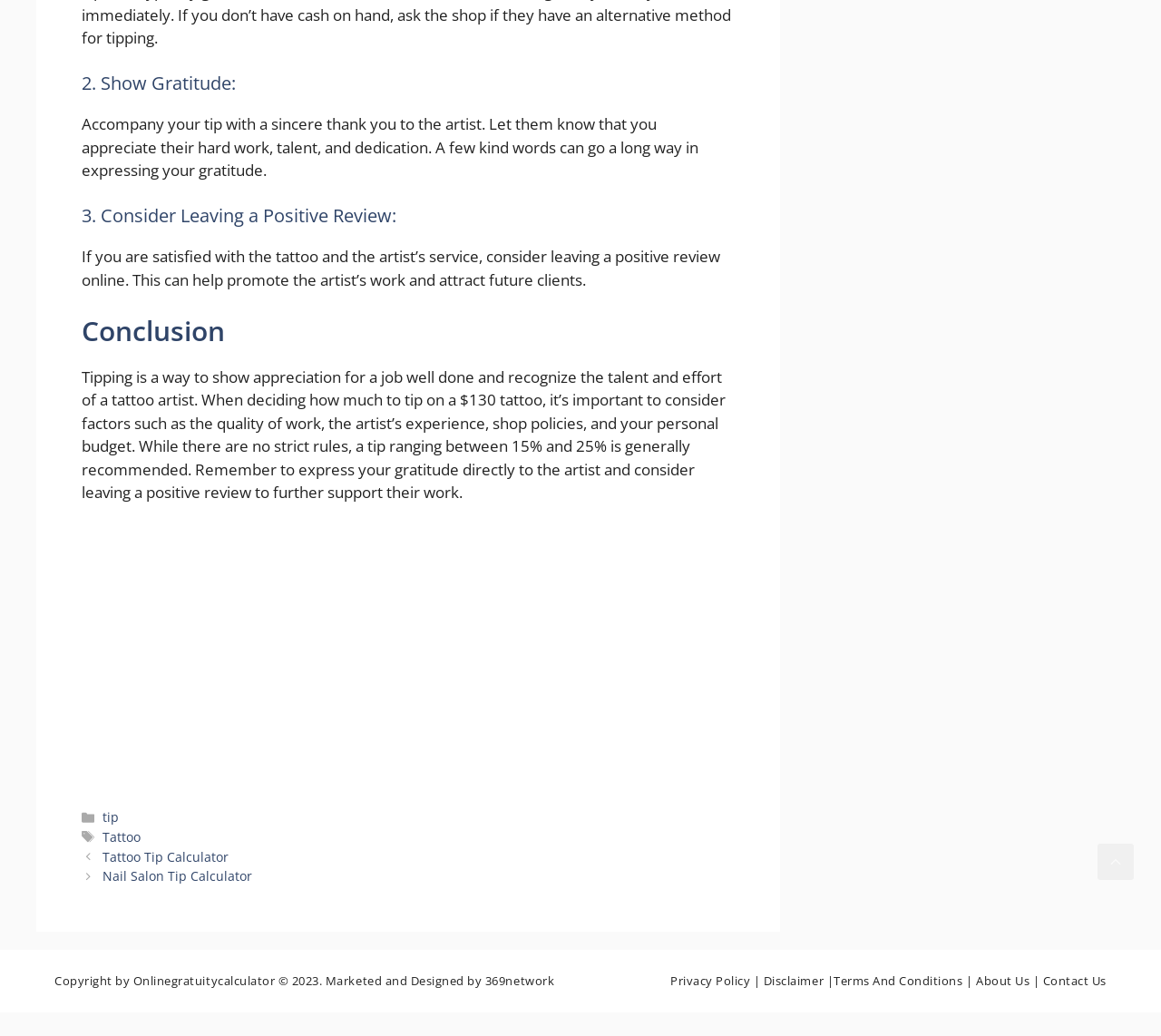Please identify the bounding box coordinates of the element I need to click to follow this instruction: "Visit the 'About Us' page".

[0.841, 0.939, 0.887, 0.954]